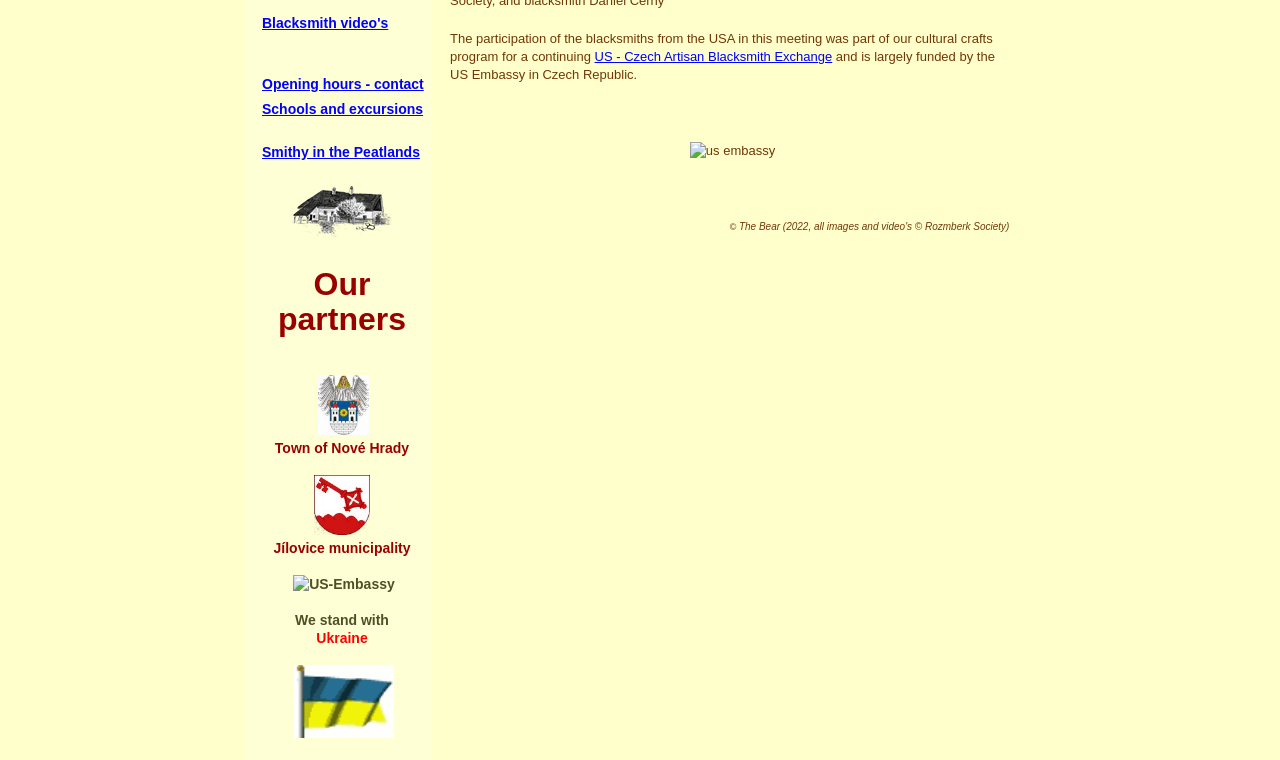Identify the bounding box coordinates for the UI element described by the following text: "Blacksmith video's". Provide the coordinates as four float numbers between 0 and 1, in the format [left, top, right, bottom].

[0.197, 0.018, 0.338, 0.051]